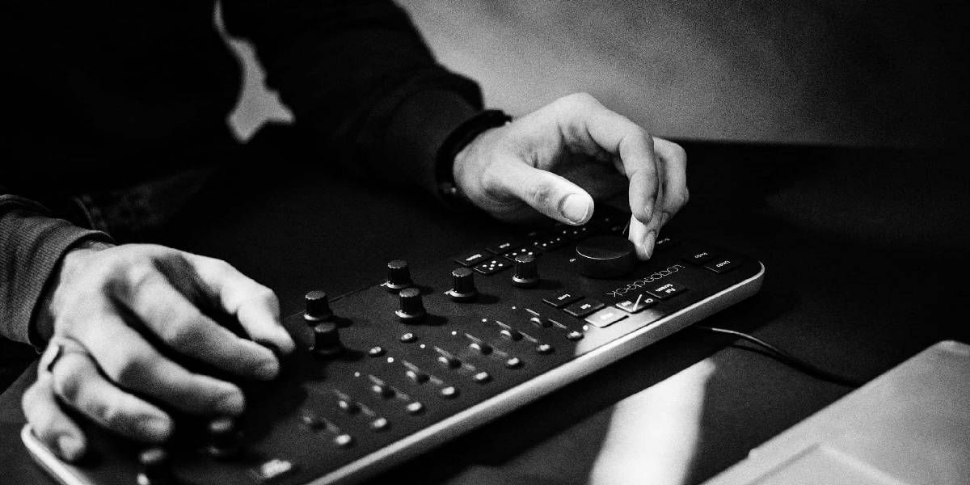Give a one-word or one-phrase response to the question: 
What is the person interacting with?

Loupedeck console